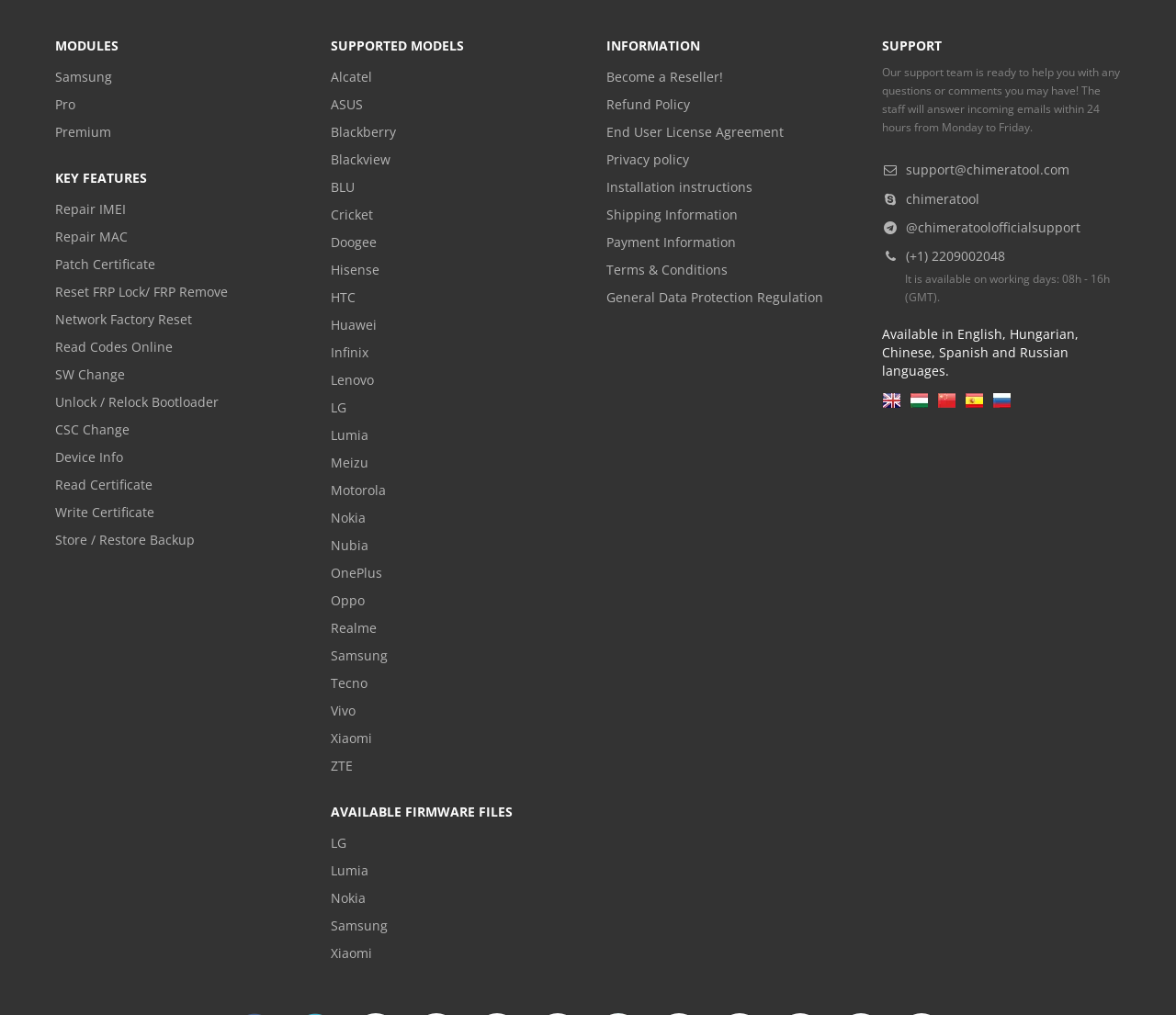Respond with a single word or phrase:
What is the main purpose of this webpage?

Mobile device repair